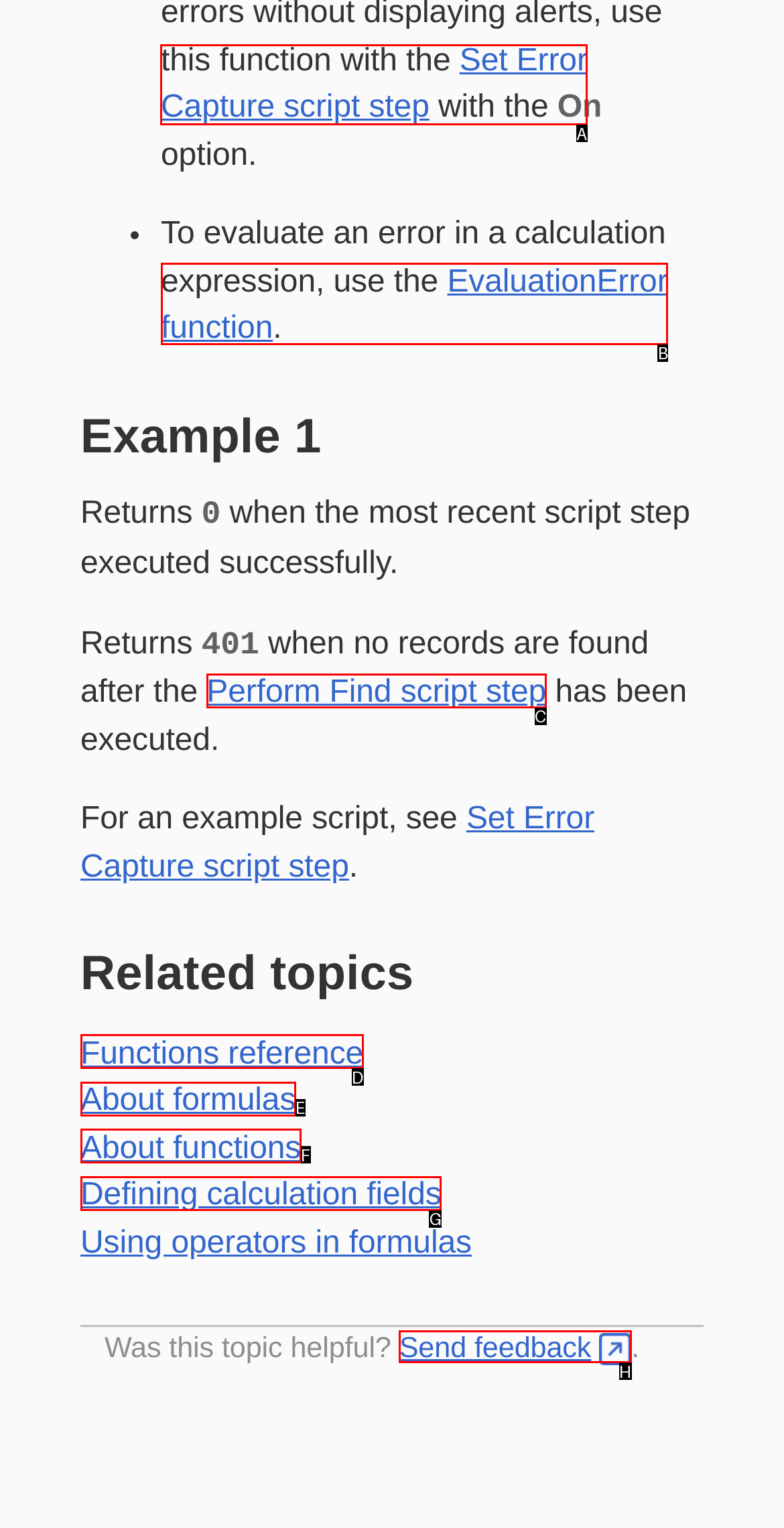Determine the appropriate lettered choice for the task: Click on 'Set Error Capture script step'. Reply with the correct letter.

A